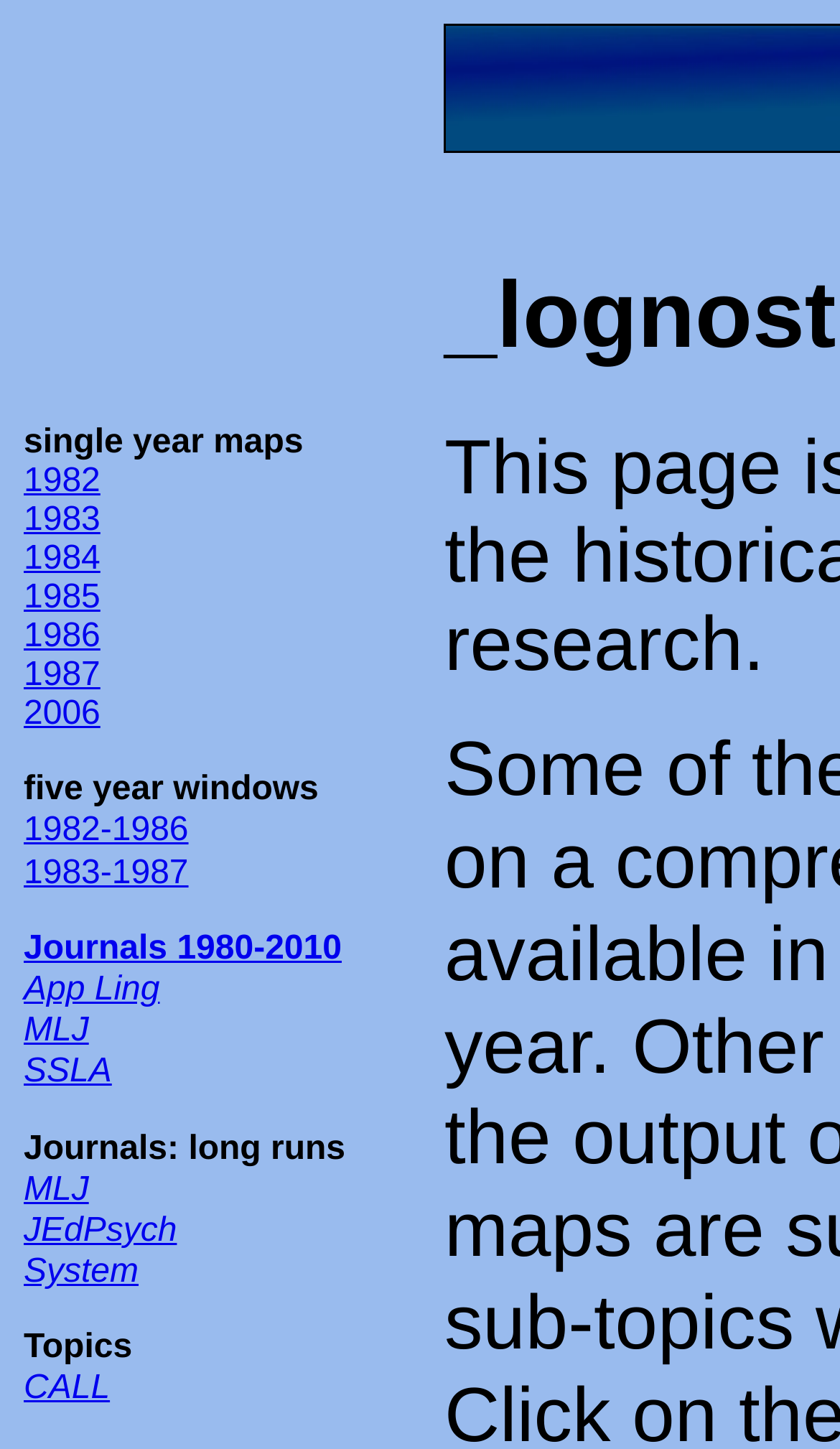How many links are there under 'Topics'?
Look at the image and respond with a one-word or short-phrase answer.

1